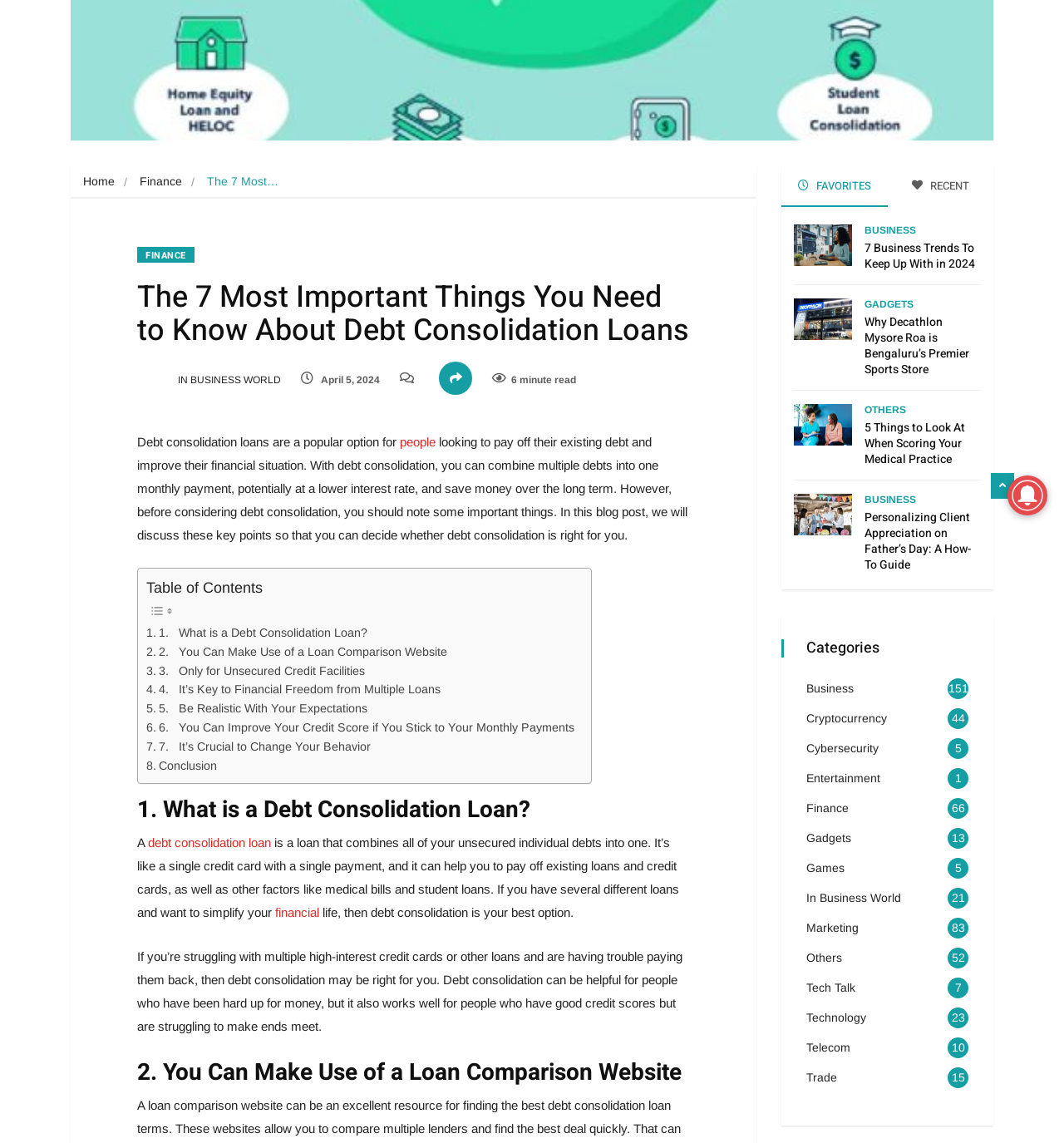Identify the bounding box for the given UI element using the description provided. Coordinates should be in the format (top-left x, top-left y, bottom-right x, bottom-right y) and must be between 0 and 1. Here is the description: In Business World

[0.758, 0.779, 0.847, 0.791]